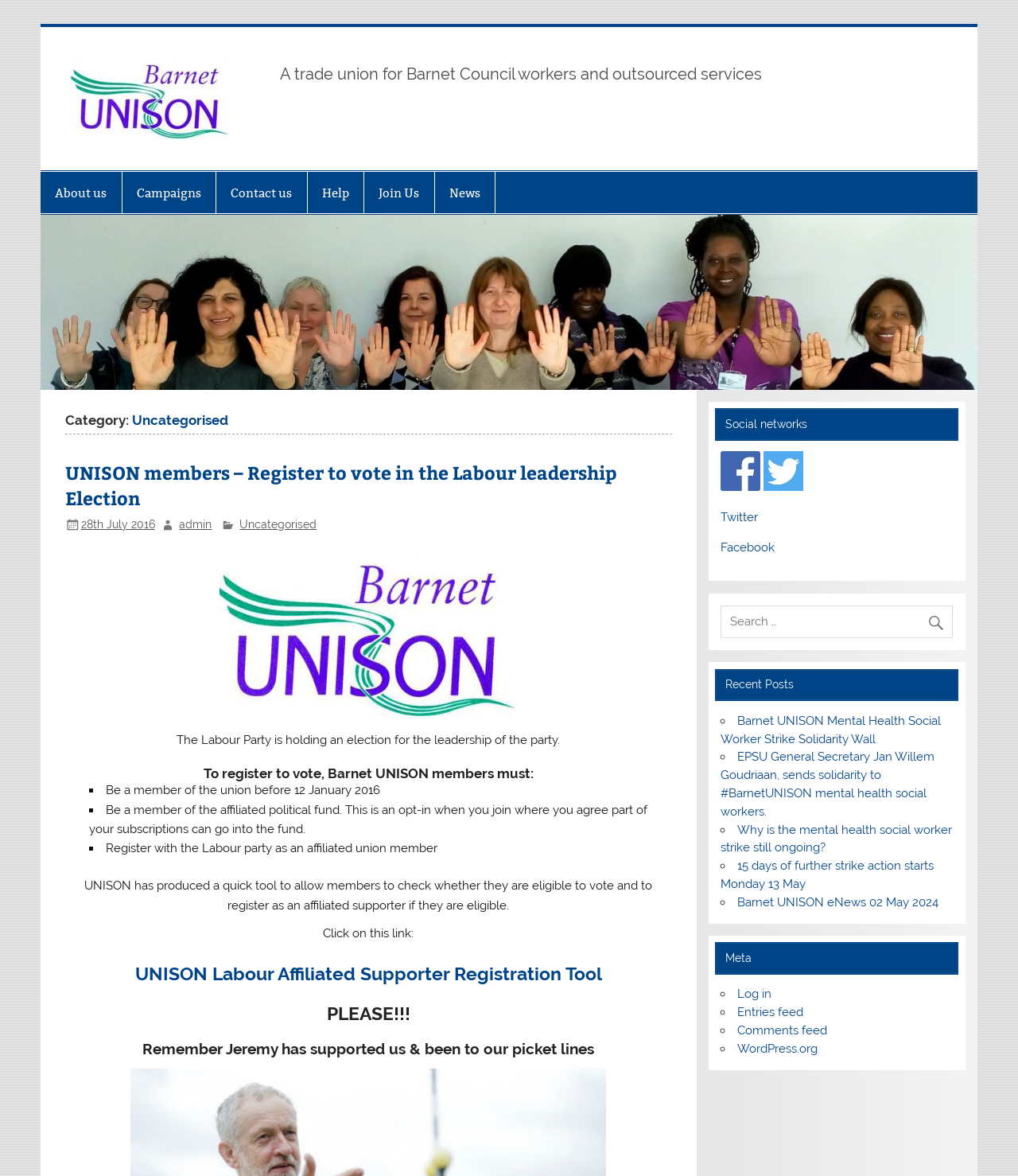Respond with a single word or phrase:
What is the topic of the article 'UNISON members – Register to vote in the Labour leadership Election'?

Labour leadership election